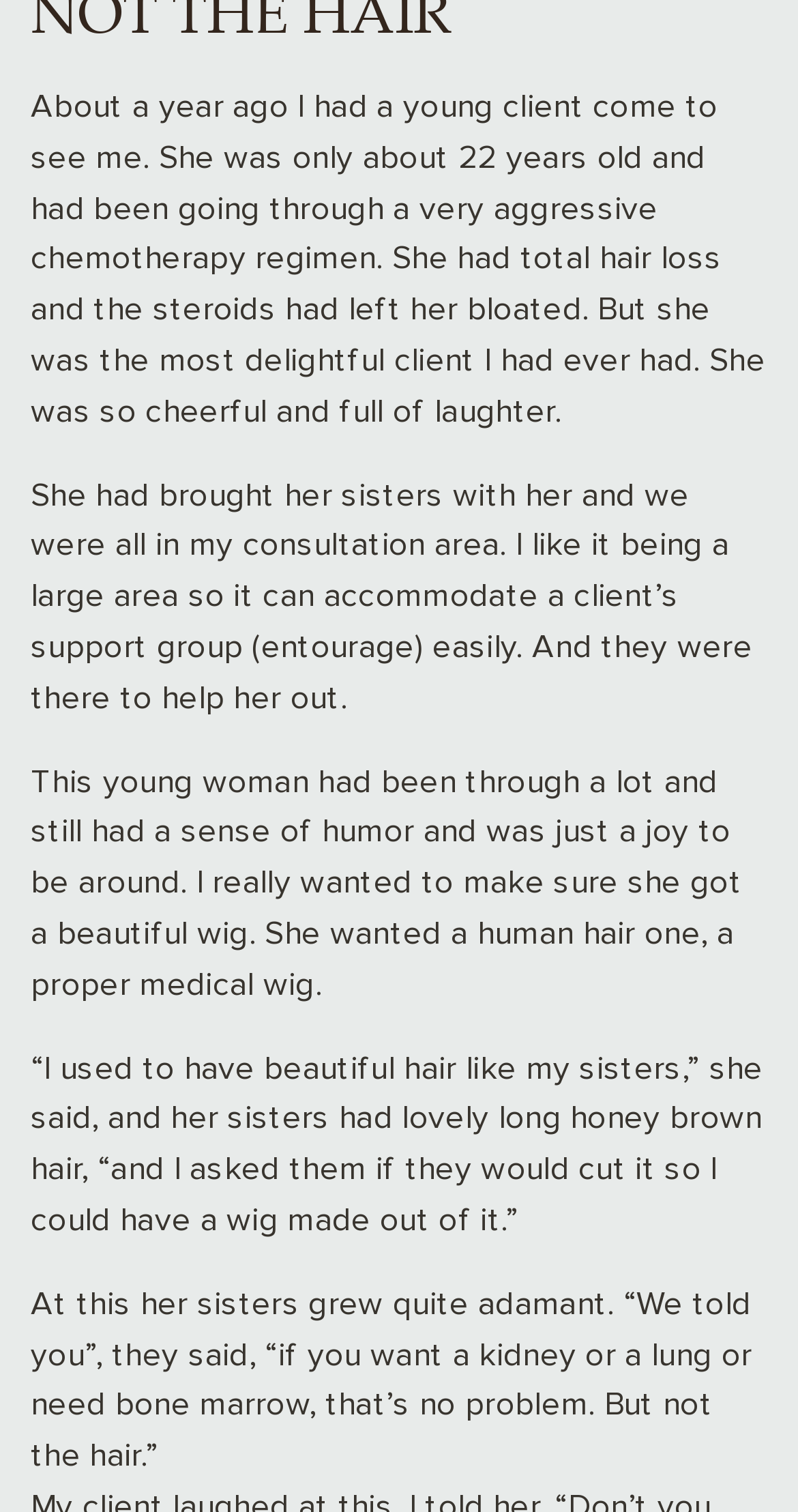Locate the bounding box coordinates of the UI element described by: "Client Profile: Avery". The bounding box coordinates should consist of four float numbers between 0 and 1, i.e., [left, top, right, bottom].

[0.051, 0.005, 1.0, 0.051]